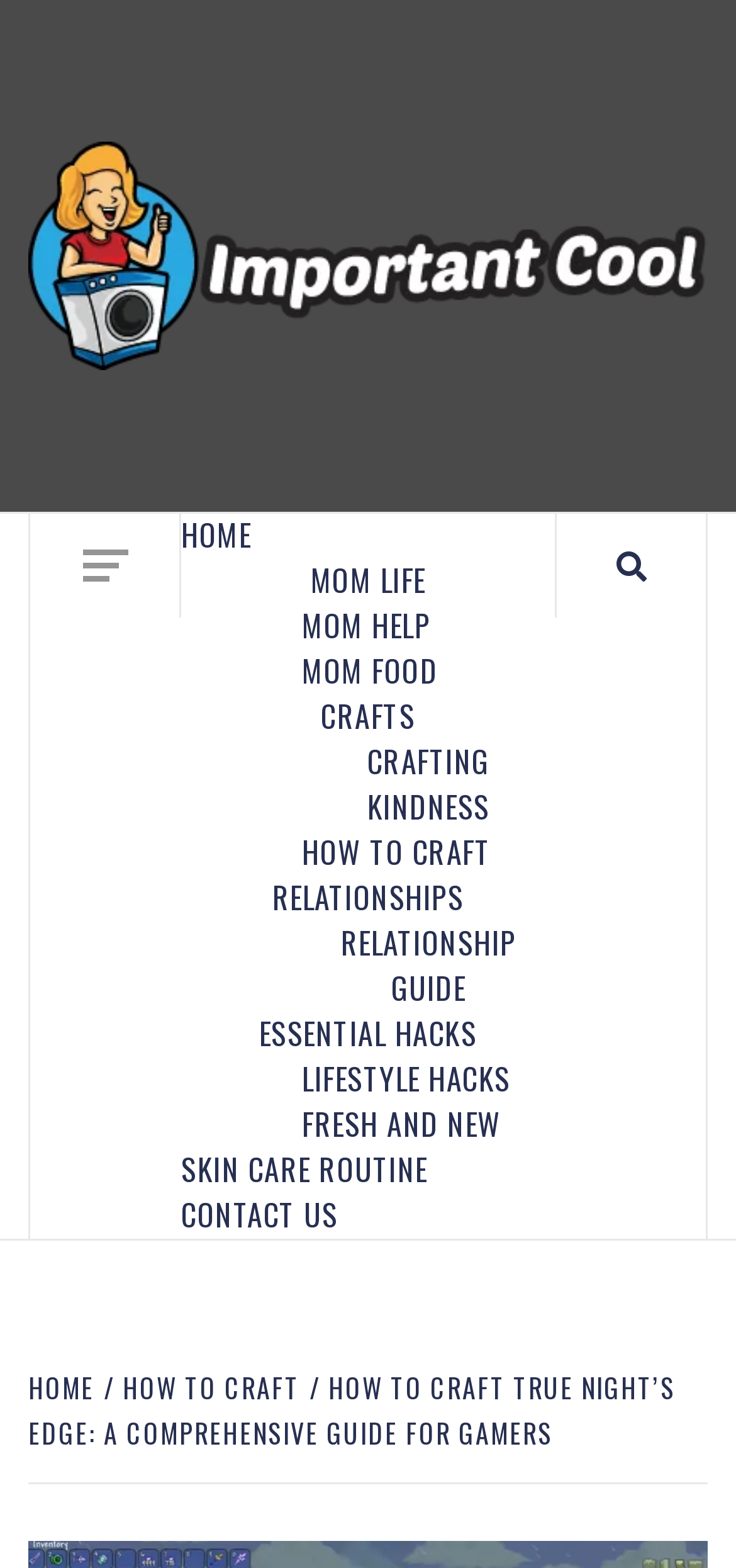Determine the bounding box coordinates of the region I should click to achieve the following instruction: "learn how to craft". Ensure the bounding box coordinates are four float numbers between 0 and 1, i.e., [left, top, right, bottom].

[0.41, 0.529, 0.667, 0.557]